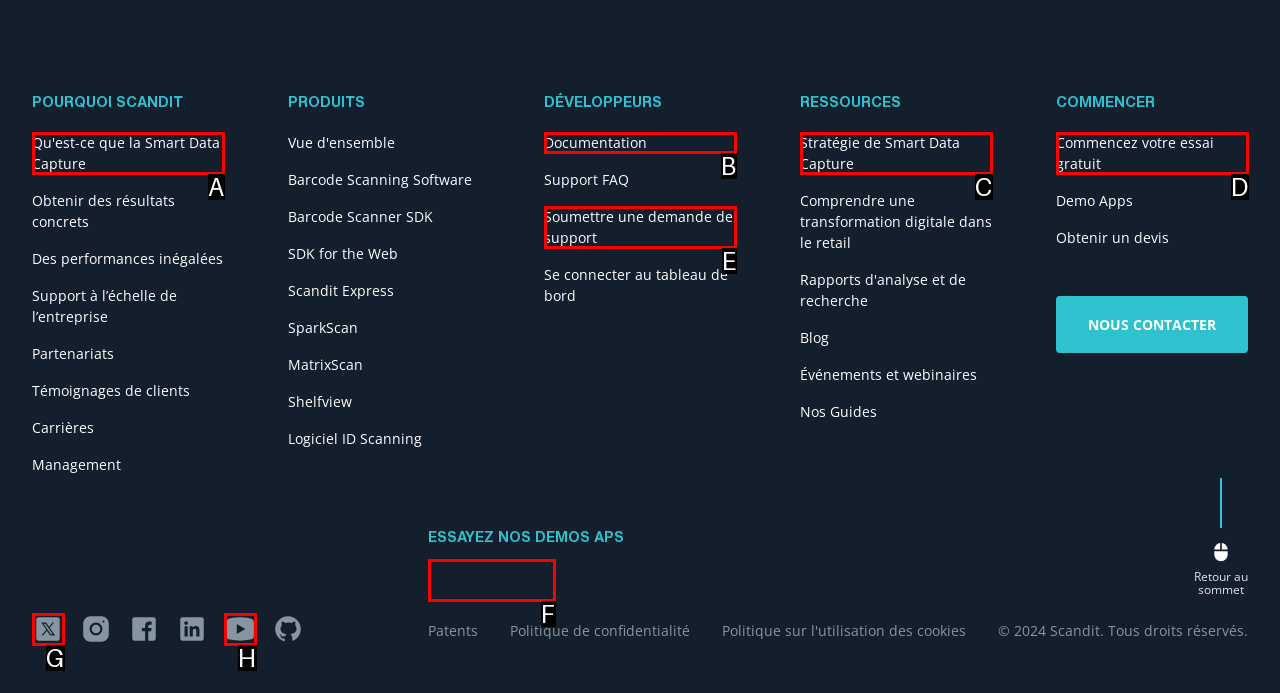Choose the UI element that best aligns with the description: Soumettre une demande de support
Respond with the letter of the chosen option directly.

E